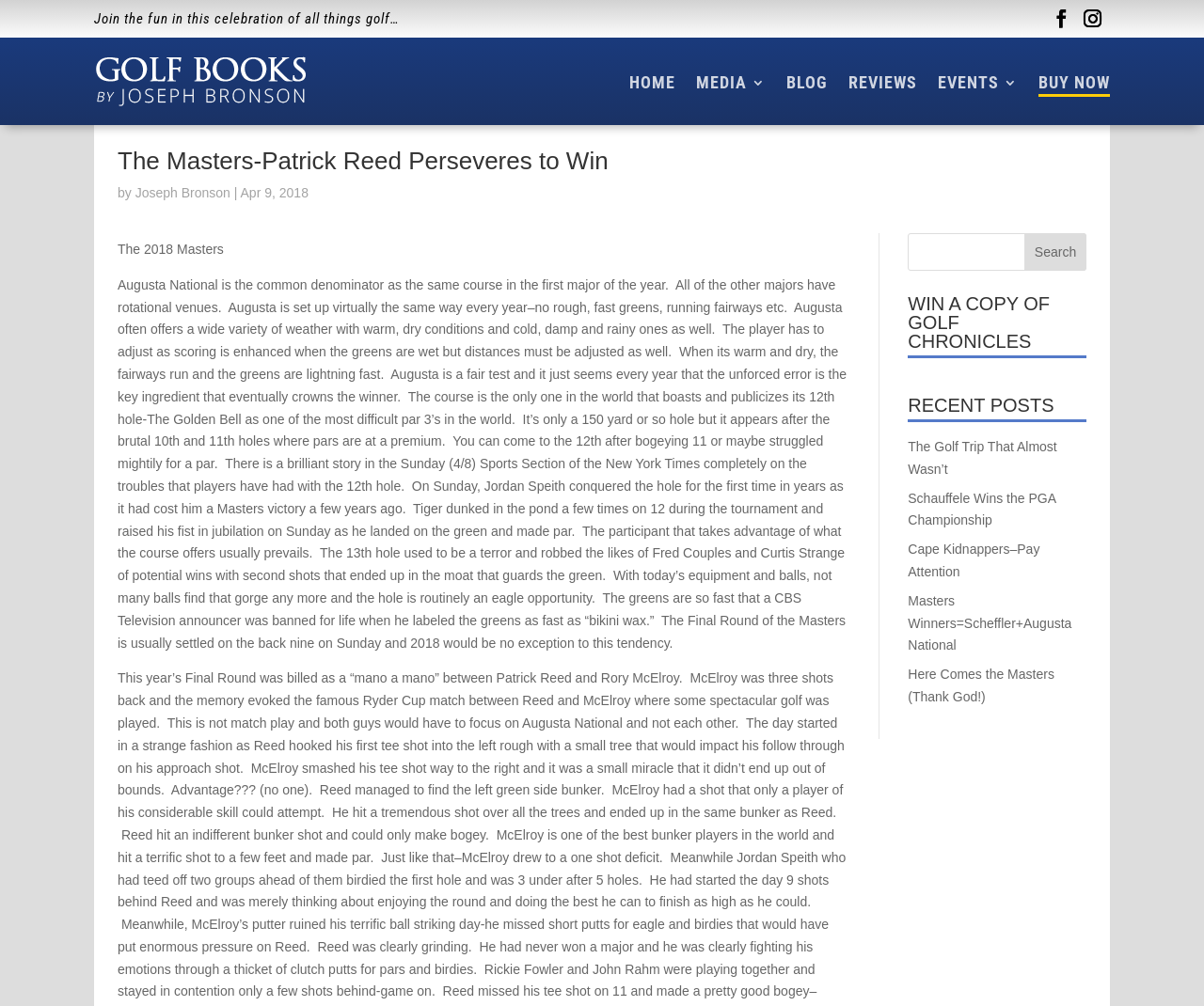Please specify the bounding box coordinates of the area that should be clicked to accomplish the following instruction: "Click the 'HOME' link". The coordinates should consist of four float numbers between 0 and 1, i.e., [left, top, right, bottom].

[0.523, 0.047, 0.561, 0.118]